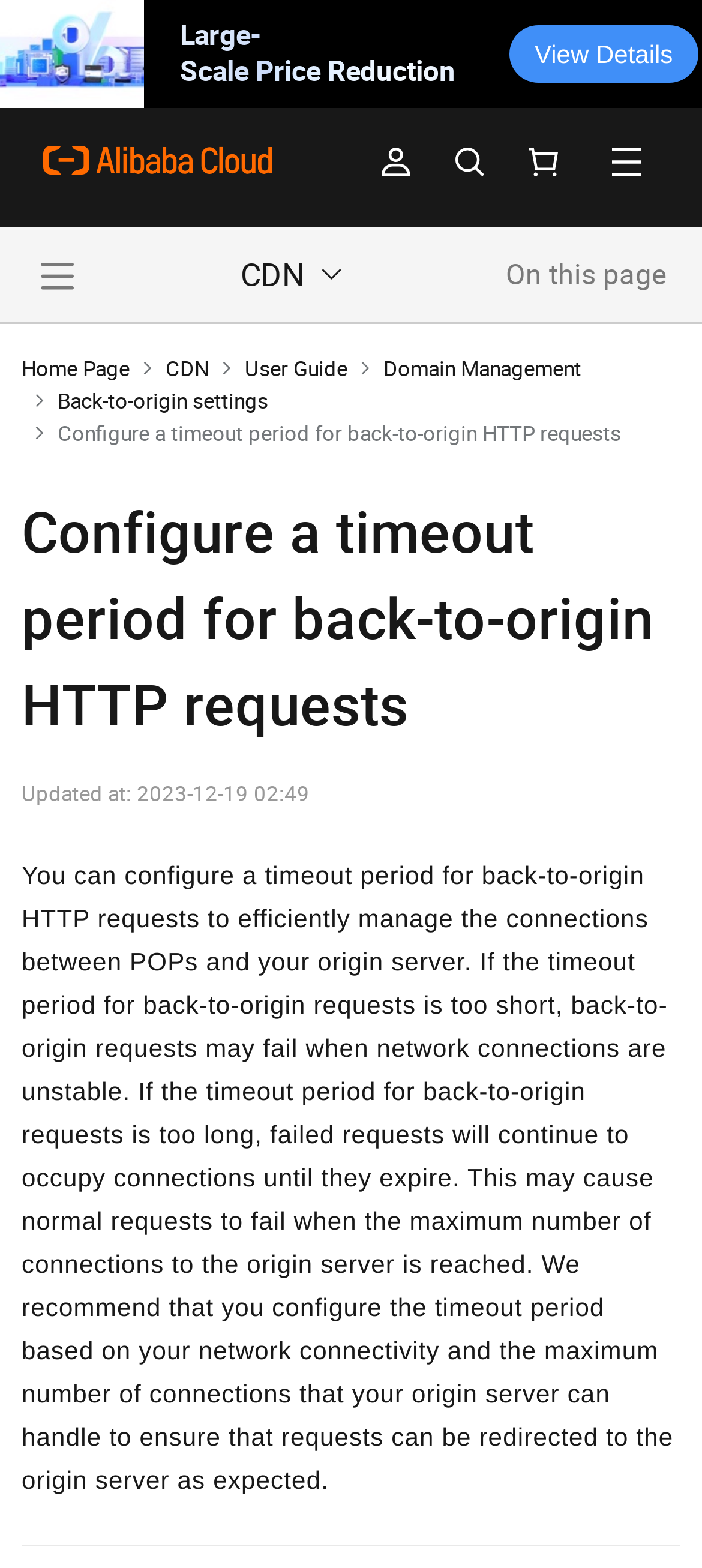When was the webpage last updated? From the image, respond with a single word or brief phrase.

2023-12-19 02:49